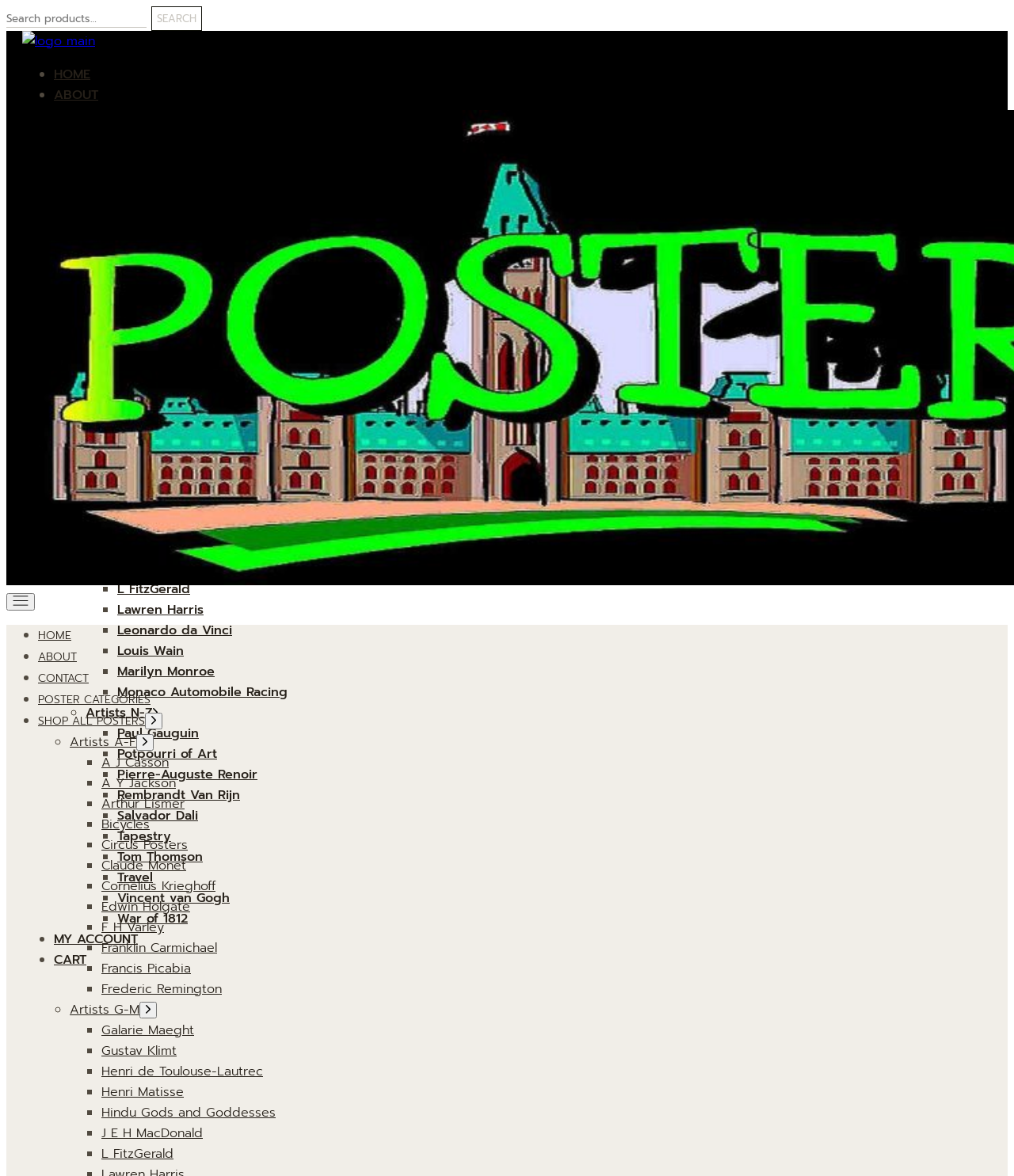Could you find the bounding box coordinates of the clickable area to complete this instruction: "Check the contact page"?

[0.053, 0.09, 0.11, 0.106]